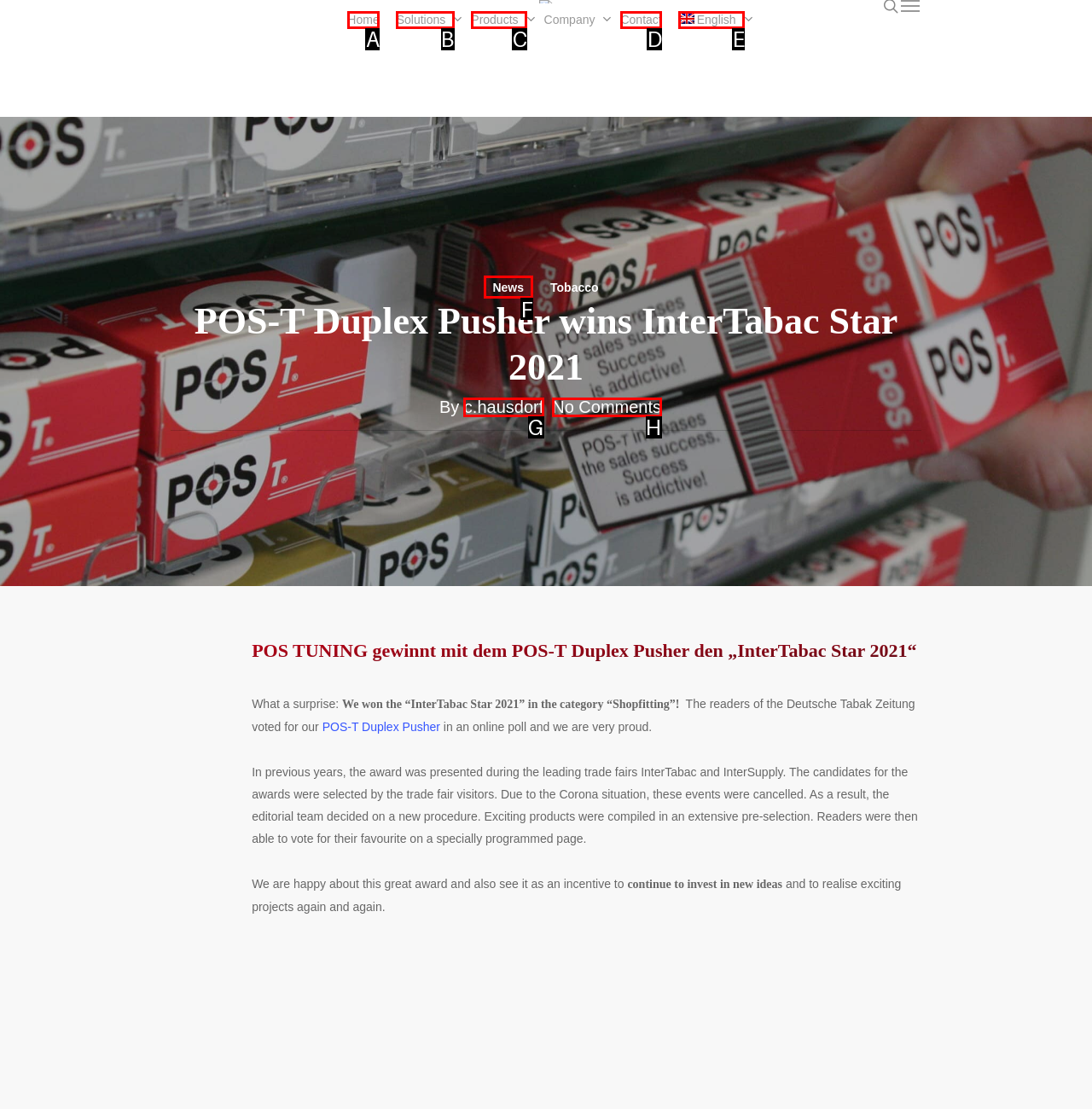Choose the letter of the option you need to click to Click on the 'News' link. Answer with the letter only.

F